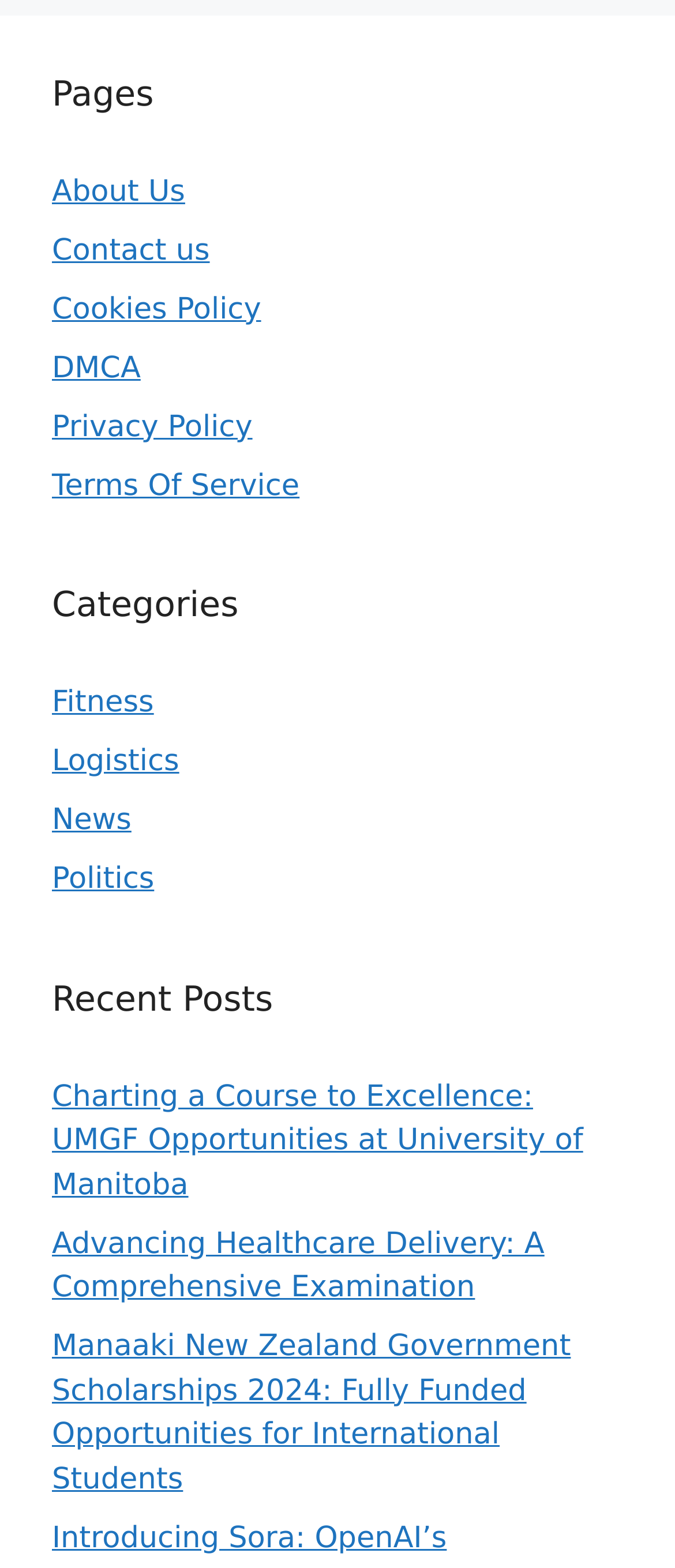Please mark the clickable region by giving the bounding box coordinates needed to complete this instruction: "visit Contact us page".

[0.077, 0.149, 0.311, 0.171]